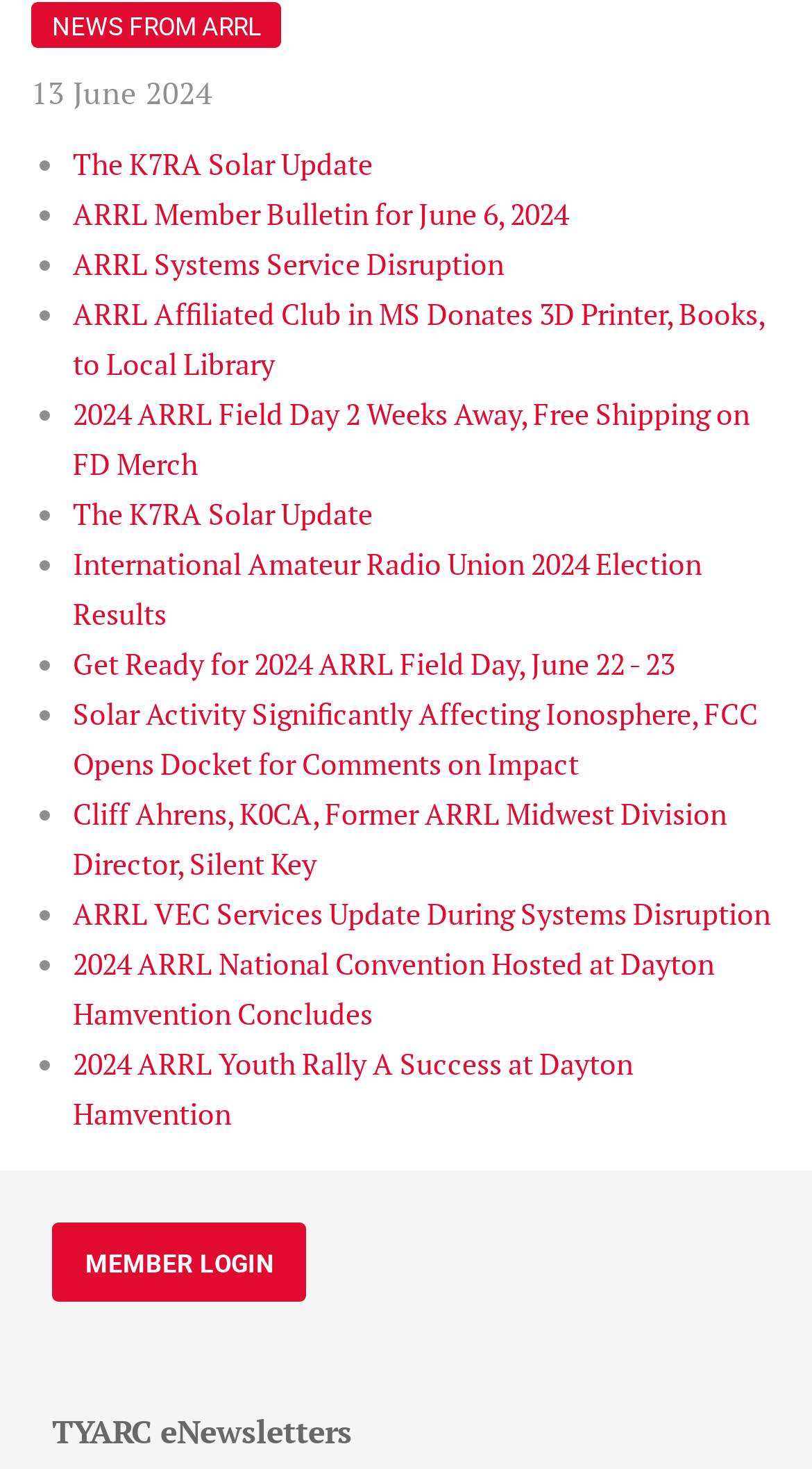Identify the bounding box coordinates of the clickable section necessary to follow the following instruction: "Login to member account". The coordinates should be presented as four float numbers from 0 to 1, i.e., [left, top, right, bottom].

[0.064, 0.832, 0.377, 0.886]